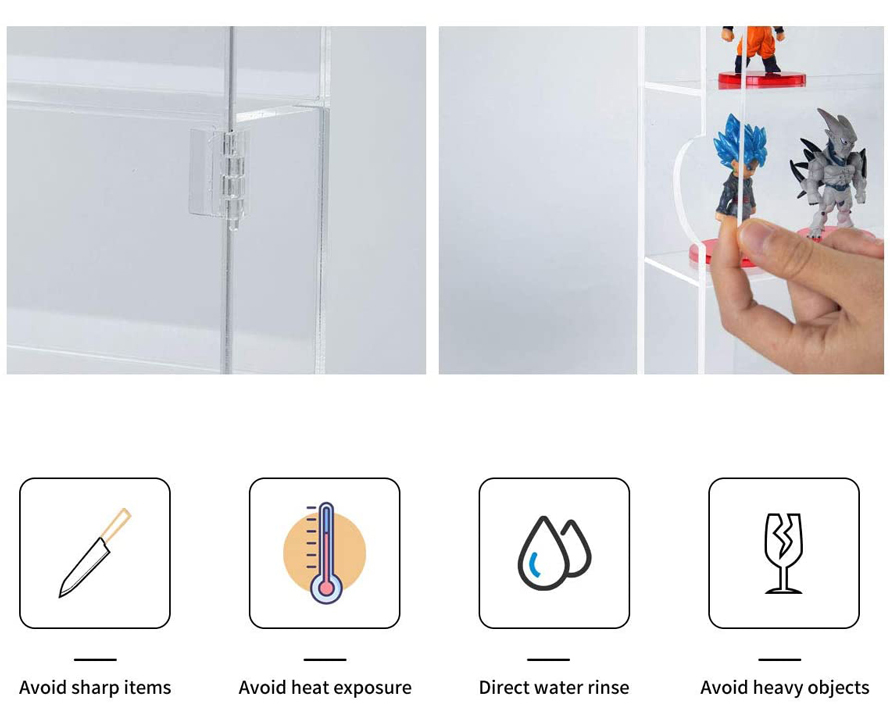Break down the image and provide a full description, noting any significant aspects.

The image showcases a clear wall-mounted cabinet organizer, specifically designed for displaying mini toys and collectibles. On the left side, the intricate hinge mechanism is visible, highlighting the sturdy construction that enables smooth opening and closing of the door. The right side features a hand placing figurines on the adjustable shelves, illustrating its user-friendly design that accommodates various sizes and types of collectibles. 

Below the main images, there are four icons accompanied by cautionary text:  
1. **Avoid sharp items** - indicating the need for careful handling to protect the cabinet.  
2. **Avoid heat exposure** - suggesting that the organizer should be kept away from high temperatures to maintain its integrity.  
3. **Direct water rinse** - advising against exposing the unit to water directly during cleaning.  
4. **Avoid heavy objects** - recommending not to overload the shelves to prevent damage.

This display case is made from durable acrylic and offers a stylish way to showcase collections while keeping them free from dust. It's an ideal choice for both casual home displays and professional merchandise showcases.